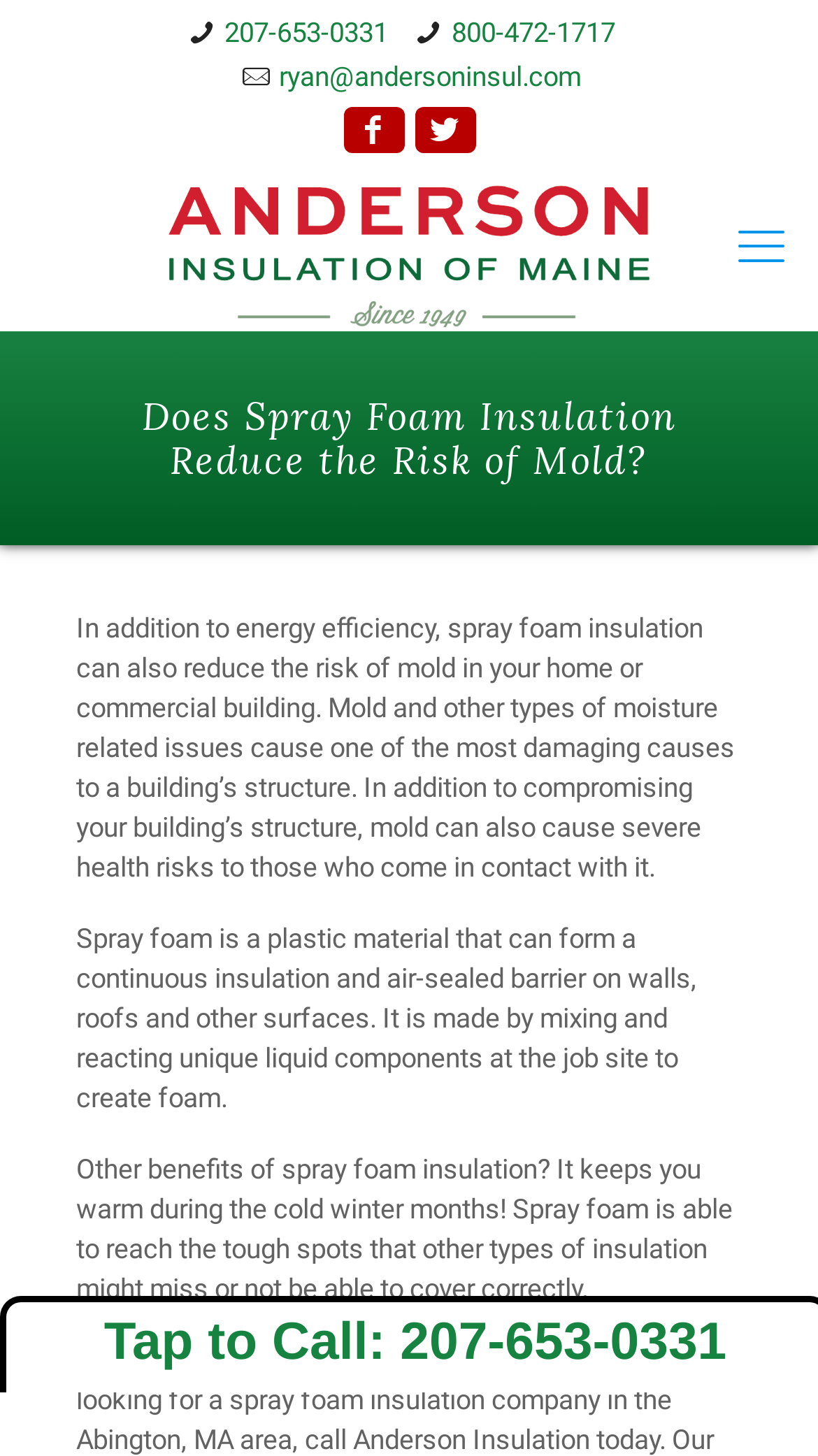Please use the details from the image to answer the following question comprehensively:
What is the material of spray foam insulation?

I found this information by reading the StaticText element that describes spray foam insulation, which says 'Spray foam is a plastic material...'.